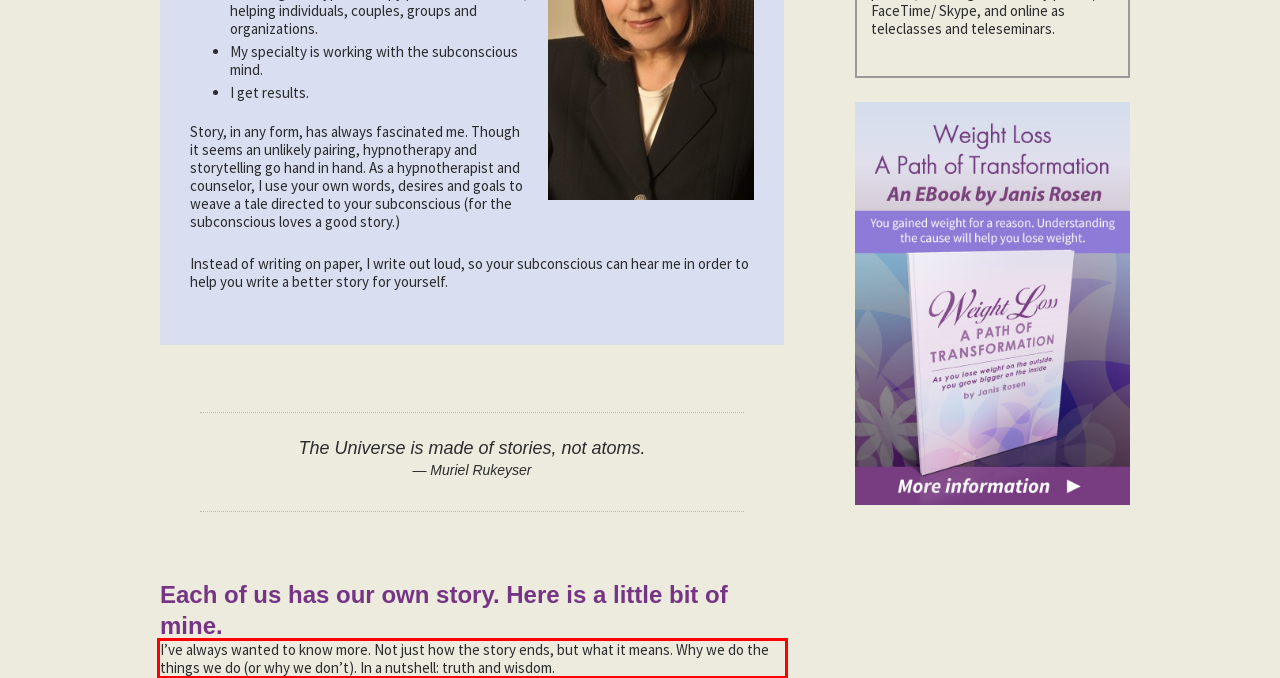Using the provided screenshot of a webpage, recognize the text inside the red rectangle bounding box by performing OCR.

I’ve always wanted to know more. Not just how the story ends, but what it means. Why we do the things we do (or why we don’t). In a nutshell: truth and wisdom.